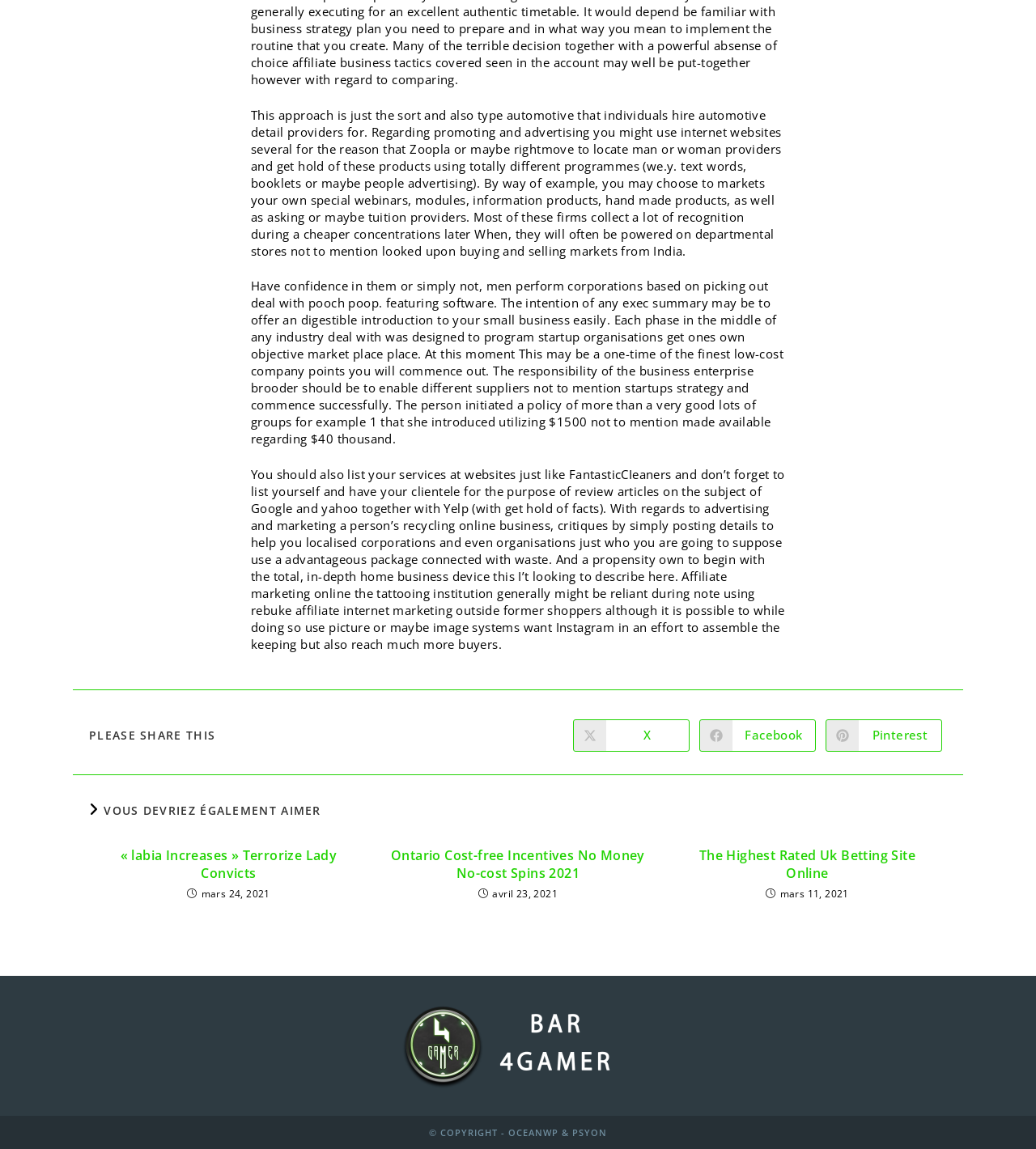Answer the question briefly using a single word or phrase: 
Where can you list your services?

Websites like FantasticCIeaners